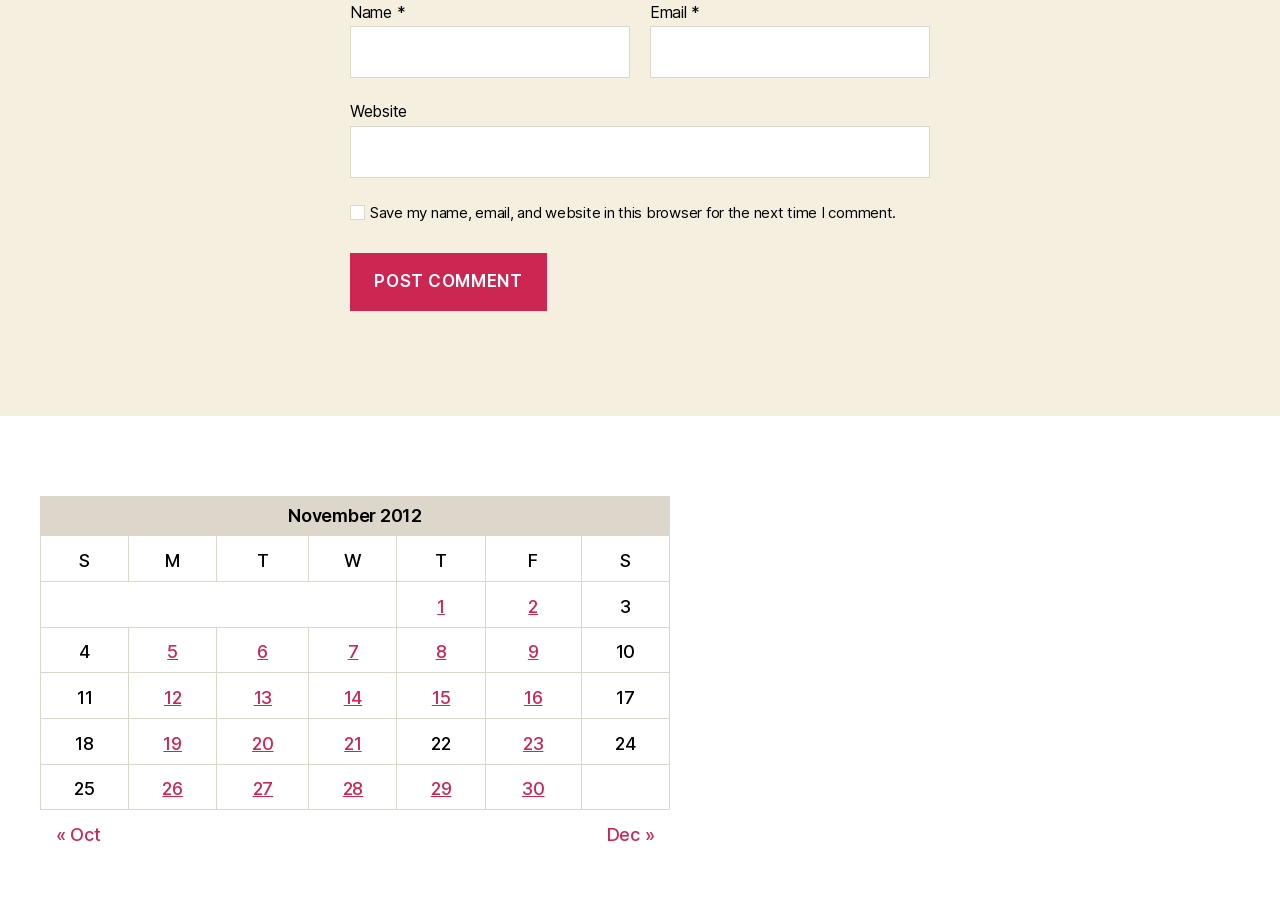Determine the bounding box coordinates of the section to be clicked to follow the instruction: "Go to the previous month". The coordinates should be given as four float numbers between 0 and 1, formatted as [left, top, right, bottom].

[0.044, 0.918, 0.078, 0.941]